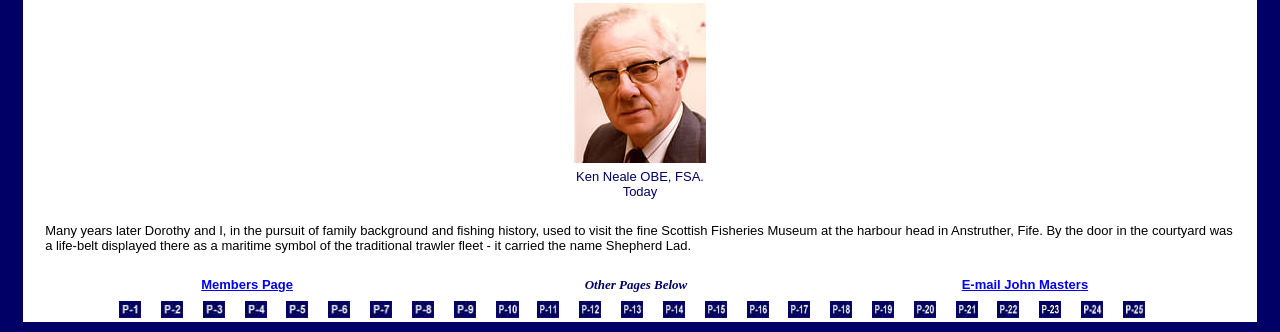What is the name of the ship mentioned on the webpage?
Provide a comprehensive and detailed answer to the question.

The webpage has multiple mentions of 'HMS Firedrake' which suggests that it is a ship, likely a significant part of the webpage's content.